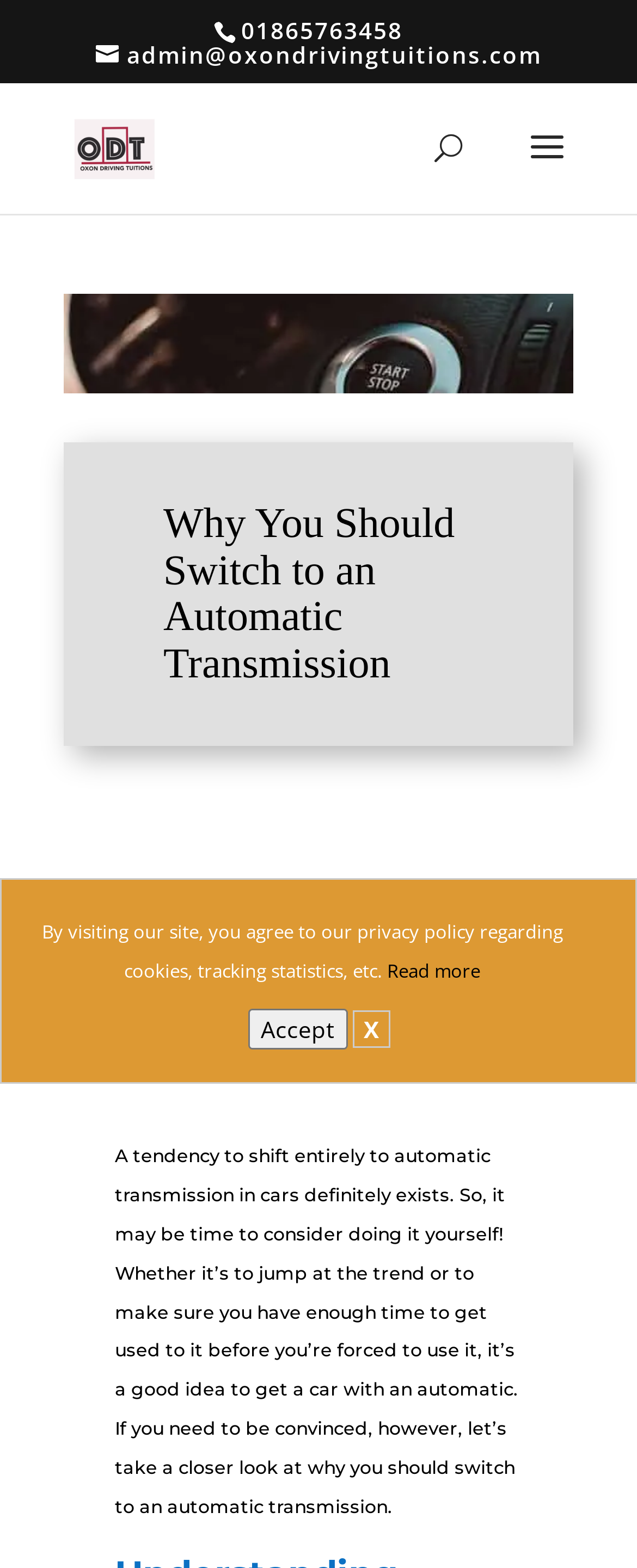Locate the bounding box coordinates of the UI element described by: "name="s" placeholder="Search …" title="Search for:"". Provide the coordinates as four float numbers between 0 and 1, formatted as [left, top, right, bottom].

[0.463, 0.053, 0.823, 0.055]